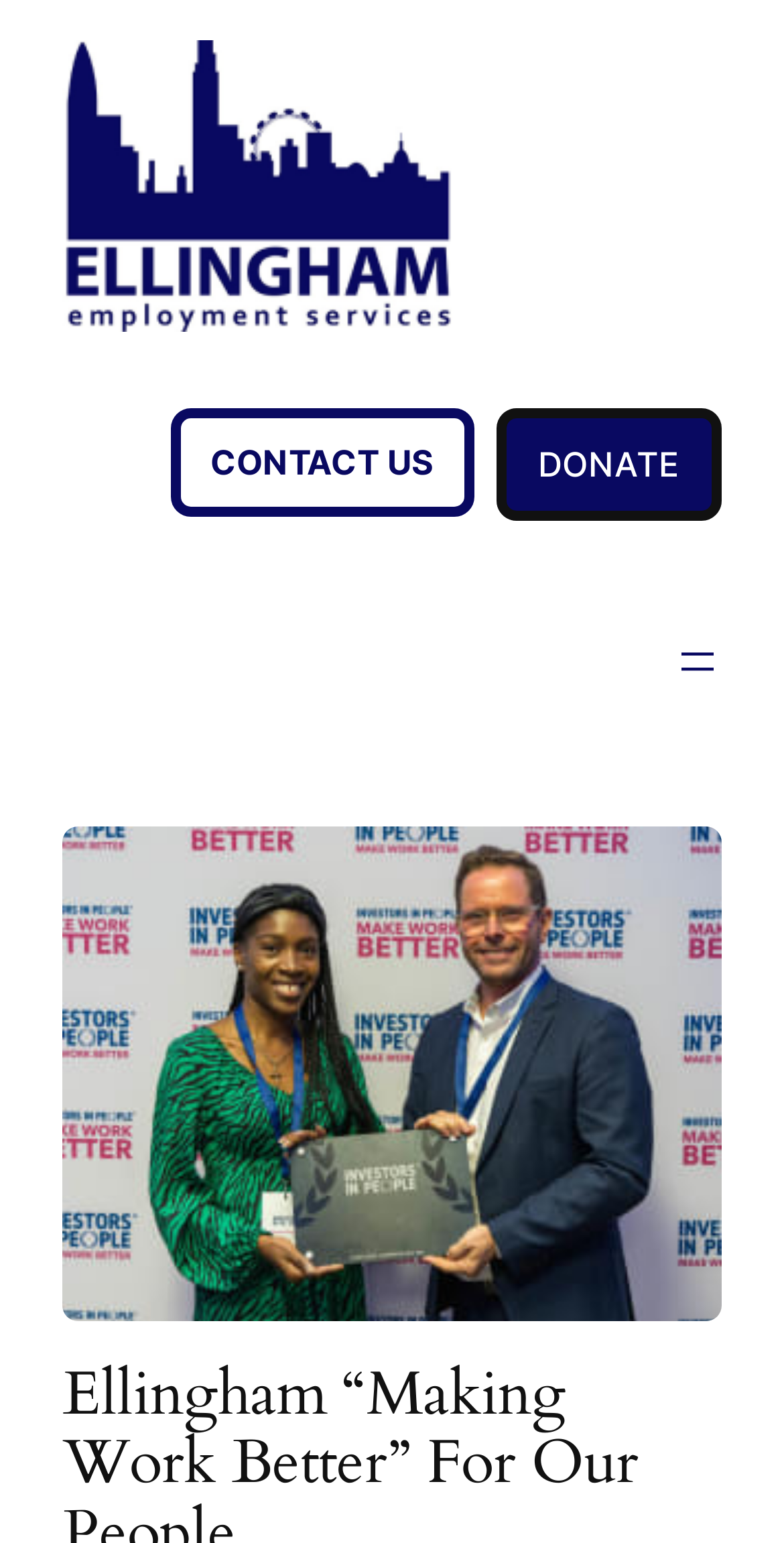Analyze and describe the webpage in a detailed narrative.

The webpage is about Ellingham Employment Services, with a focus on "Making Work Better" for their people. At the top left, there is a link and an image, both labeled "Ellingham Employment Services", which suggests a logo or branding element. 

Below this, there is a link to "CONTACT US" positioned towards the top center of the page. To the right of this, there is a "DONATE" button. 

On the top right side of the page, there is a navigation menu labeled "Navigation", which can be opened by clicking a button labeled "Open menu". This menu likely contains links to other sections of the website.

Taking up a significant portion of the page, from the top center to the bottom right, is a large figure or image, although its content is not specified.